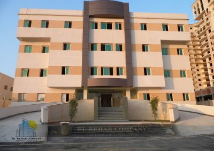Give a thorough explanation of the image.

The image showcases a modern building with a clean architectural design, prominently featuring a symmetrical façade painted in light colors, interspersed with darker accents. The structure consists of multiple floors, each adorned with rectangular windows framed in teal, providing a contemporary aesthetic. A set of stairs leads up to a central entrance that is accentuated by a small overhang, inviting visitors into the space. Surrounding the entrance, there are neatly trimmed plants that enhance the building's appeal. The background reveals additional construction, suggesting a developing area, while the sky above conveys a serene atmosphere with a hint of sunlight. This image is part of a project related to the "Communication Centre with International Organizations," illustrating a key facility likely aimed at enhancing connectivity and collaboration in international contexts.